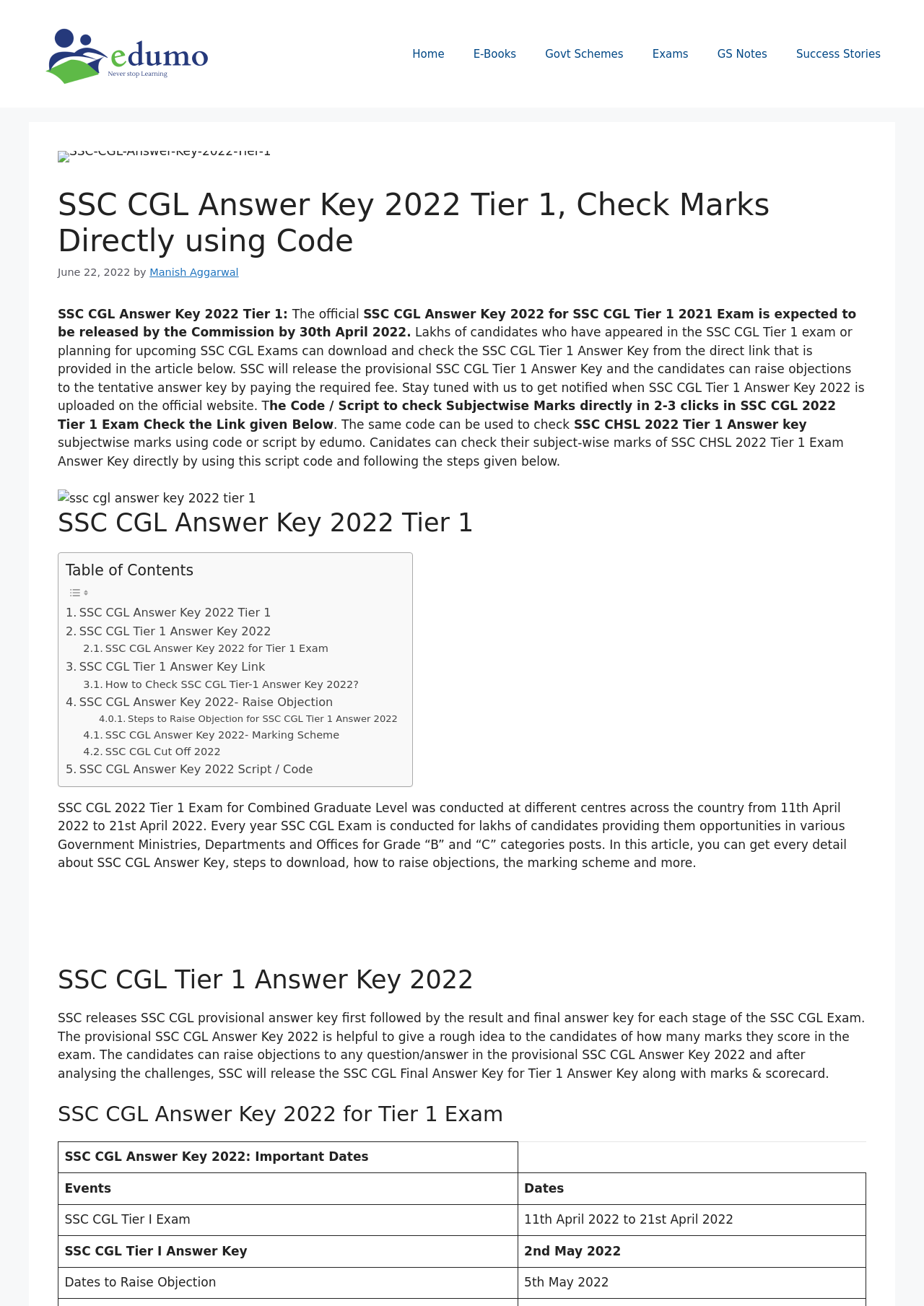What is the expected release date of SSC CGL Answer Key 2022?
Provide a one-word or short-phrase answer based on the image.

30th April 2022